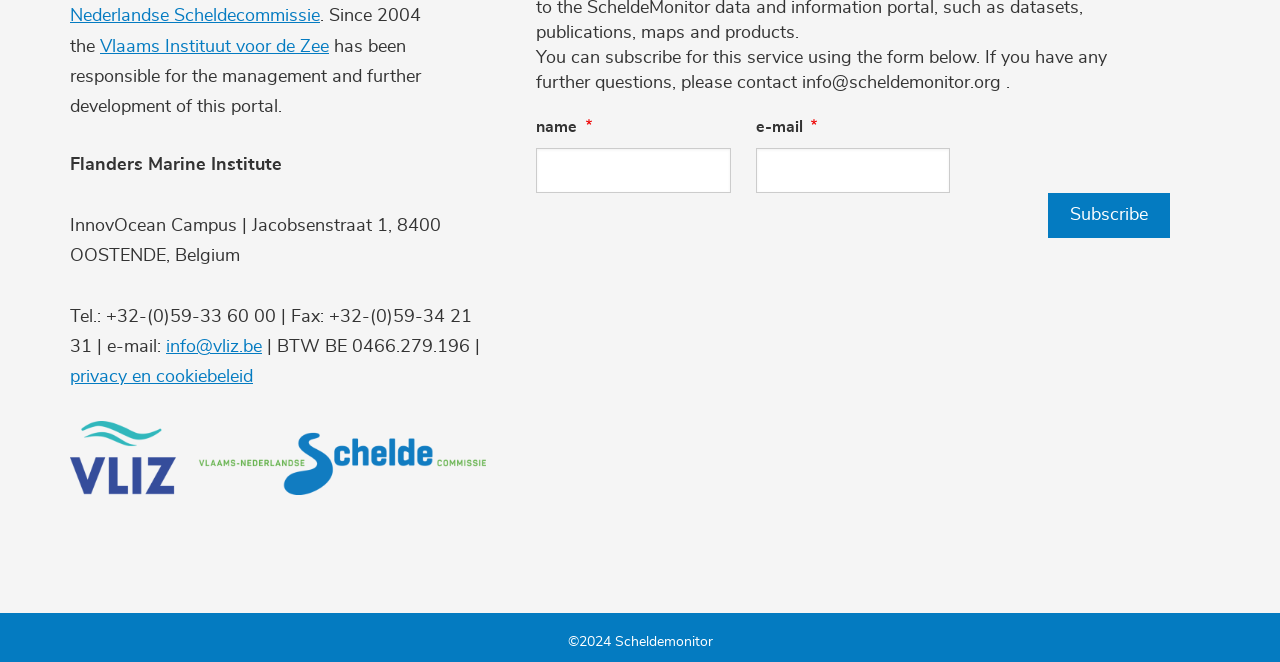Extract the bounding box coordinates for the UI element described by the text: "Vlaams Instituut voor de Zee". The coordinates should be in the form of [left, top, right, bottom] with values between 0 and 1.

[0.078, 0.057, 0.257, 0.084]